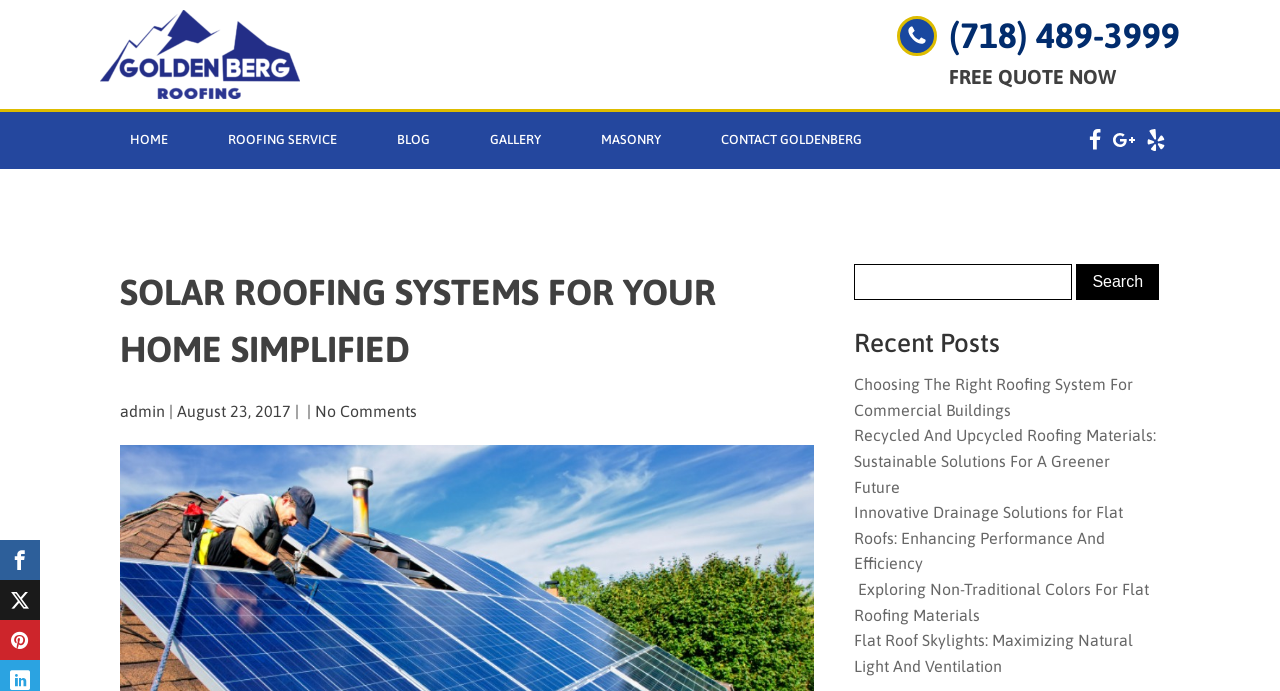Please find and generate the text of the main heading on the webpage.

SOLAR ROOFING SYSTEMS FOR YOUR HOME SIMPLIFIED